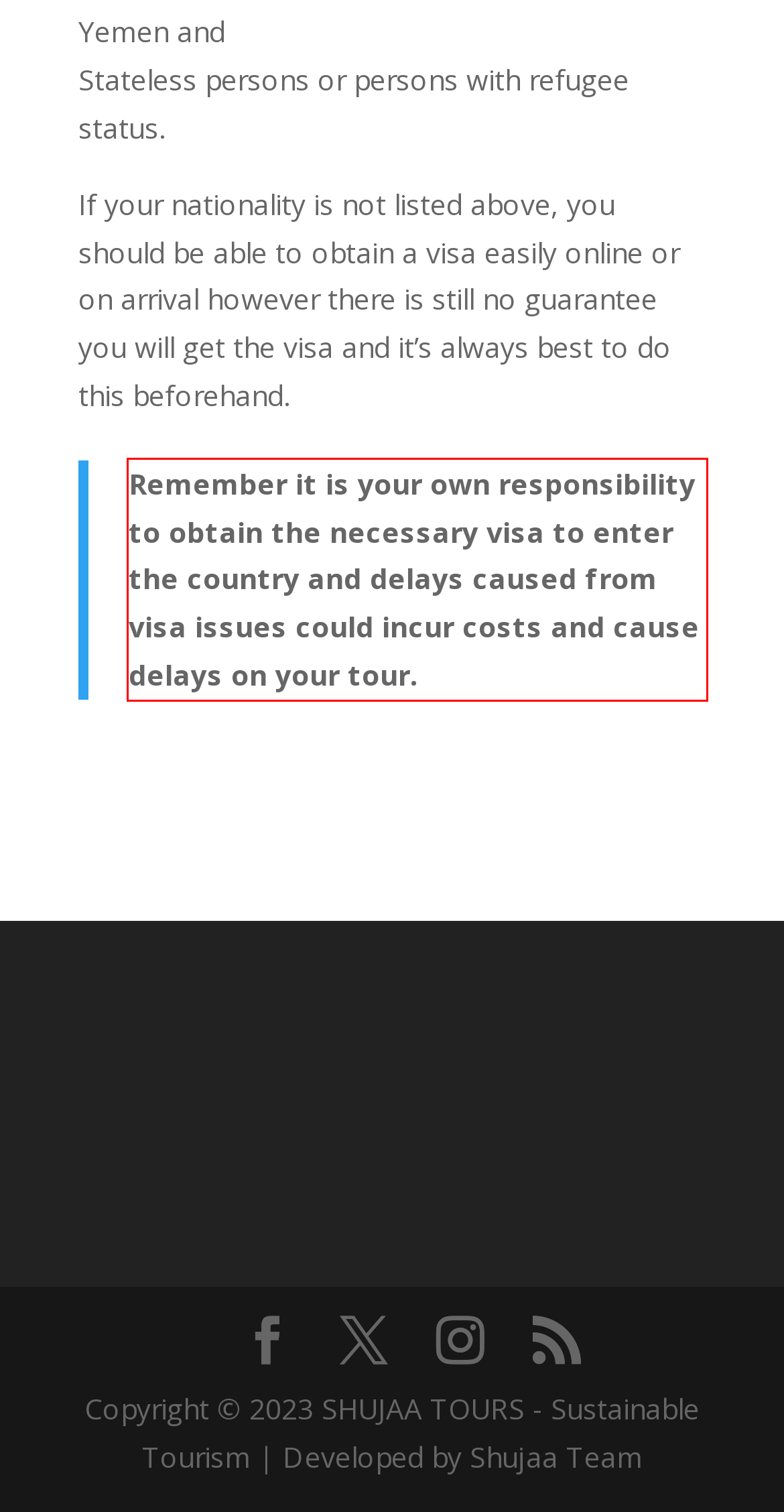From the screenshot of the webpage, locate the red bounding box and extract the text contained within that area.

Remember it is your own responsibility to obtain the necessary visa to enter the country and delays caused from visa issues could incur costs and cause delays on your tour.